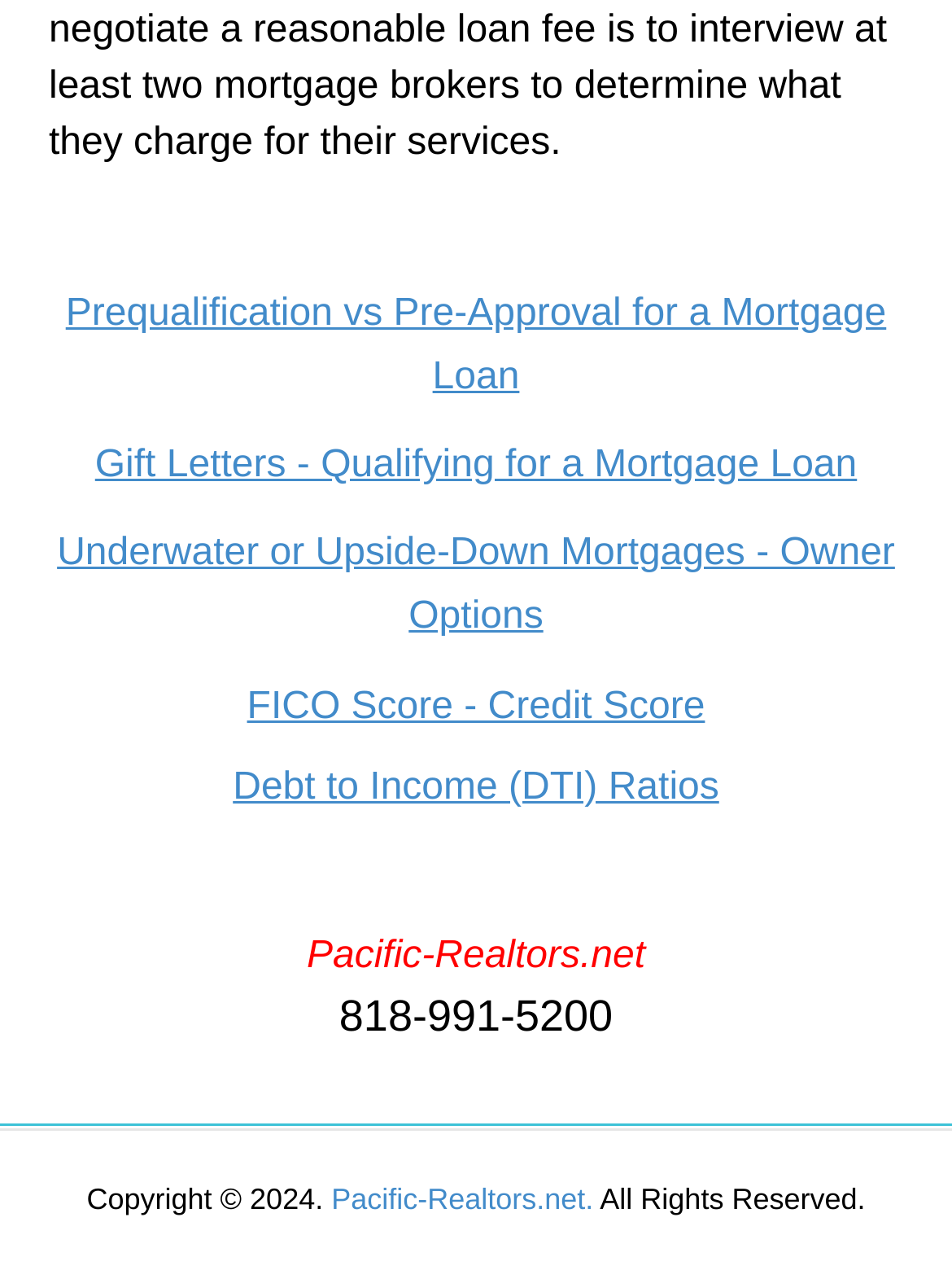What is the copyright year on the webpage?
Examine the image closely and answer the question with as much detail as possible.

I found the copyright year by looking at the static text elements on the webpage. The copyright year is located at the bottom of the page, and it is '2024'.